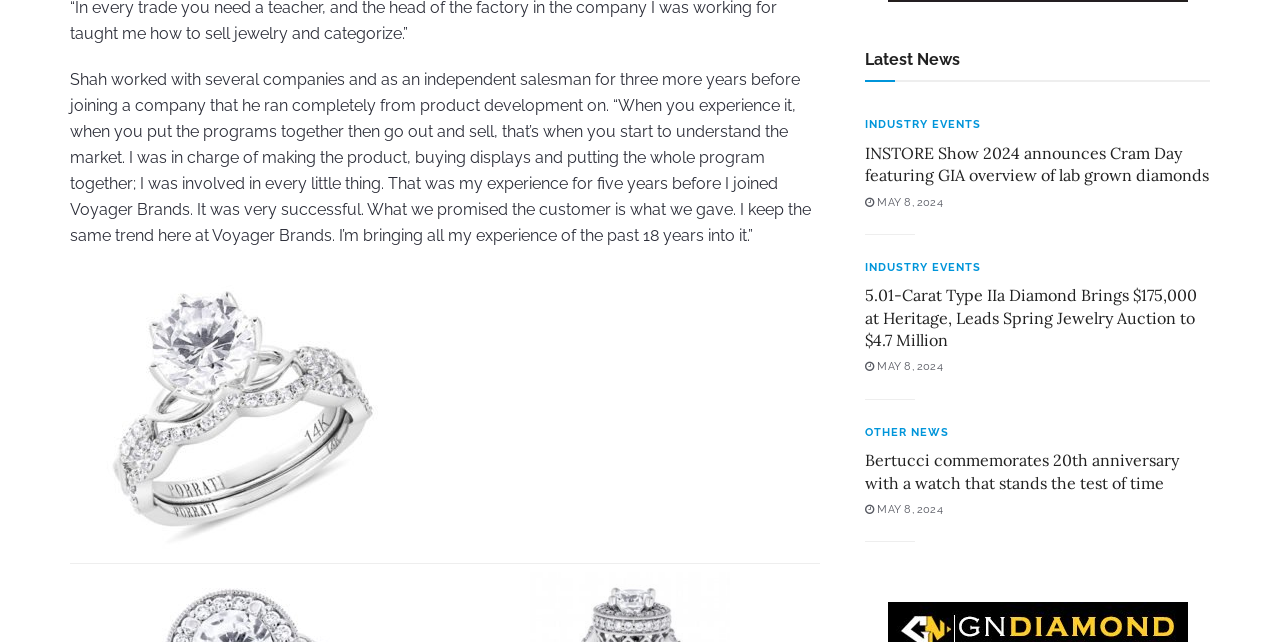Could you determine the bounding box coordinates of the clickable element to complete the instruction: "Read about Bertucci's 20th anniversary"? Provide the coordinates as four float numbers between 0 and 1, i.e., [left, top, right, bottom].

[0.676, 0.7, 0.945, 0.77]